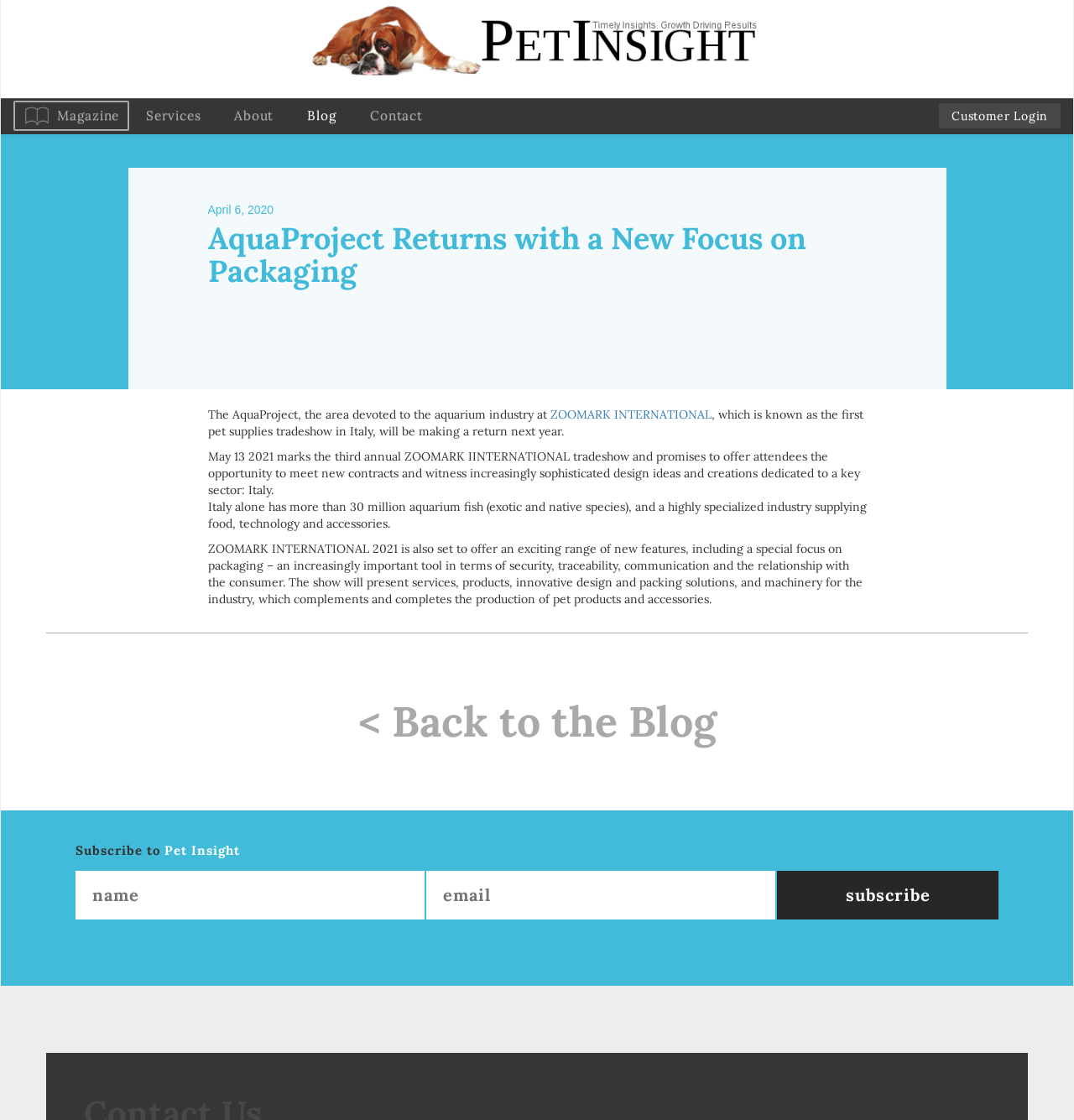Consider the image and give a detailed and elaborate answer to the question: 
What is the date of the third annual ZOOMARK INTERNATIONAL tradeshow?

I found the answer by reading the text in the main section of the webpage, which mentions 'May 13 2021 marks the third annual ZOOMARK IINTERNATIONAL tradeshow...'.